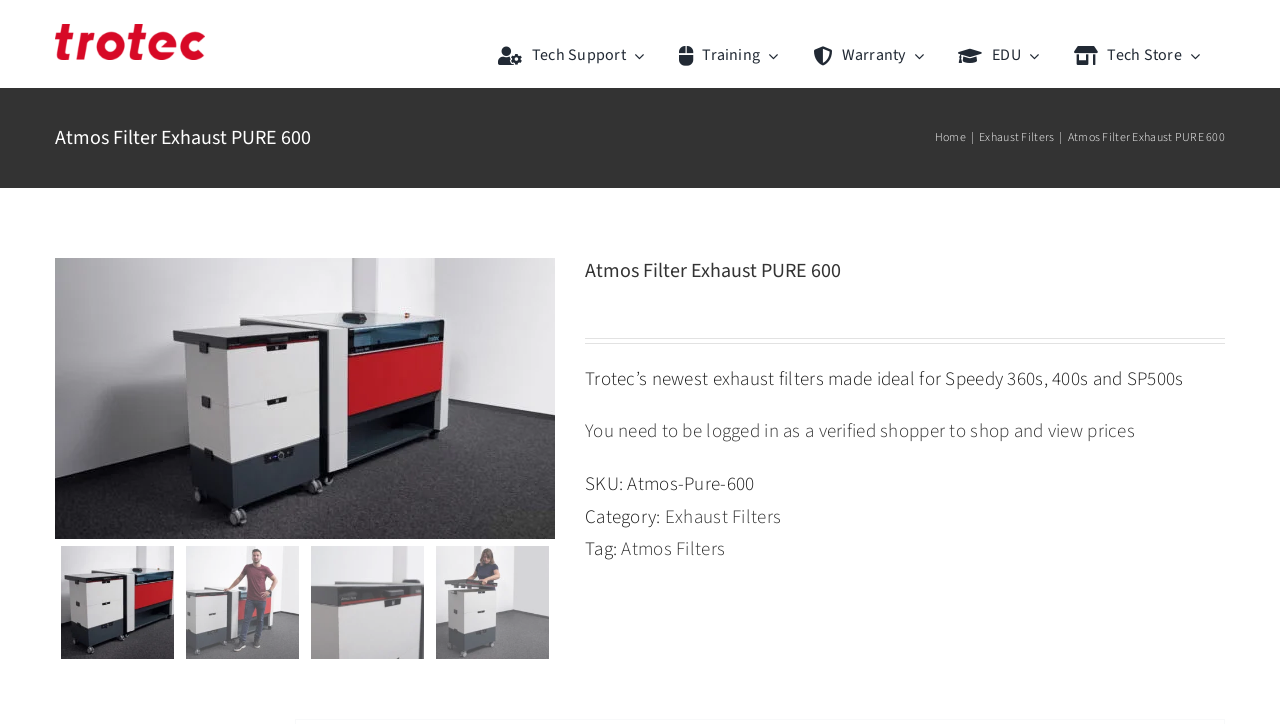Use a single word or phrase to answer this question: 
Is the product price visible?

No